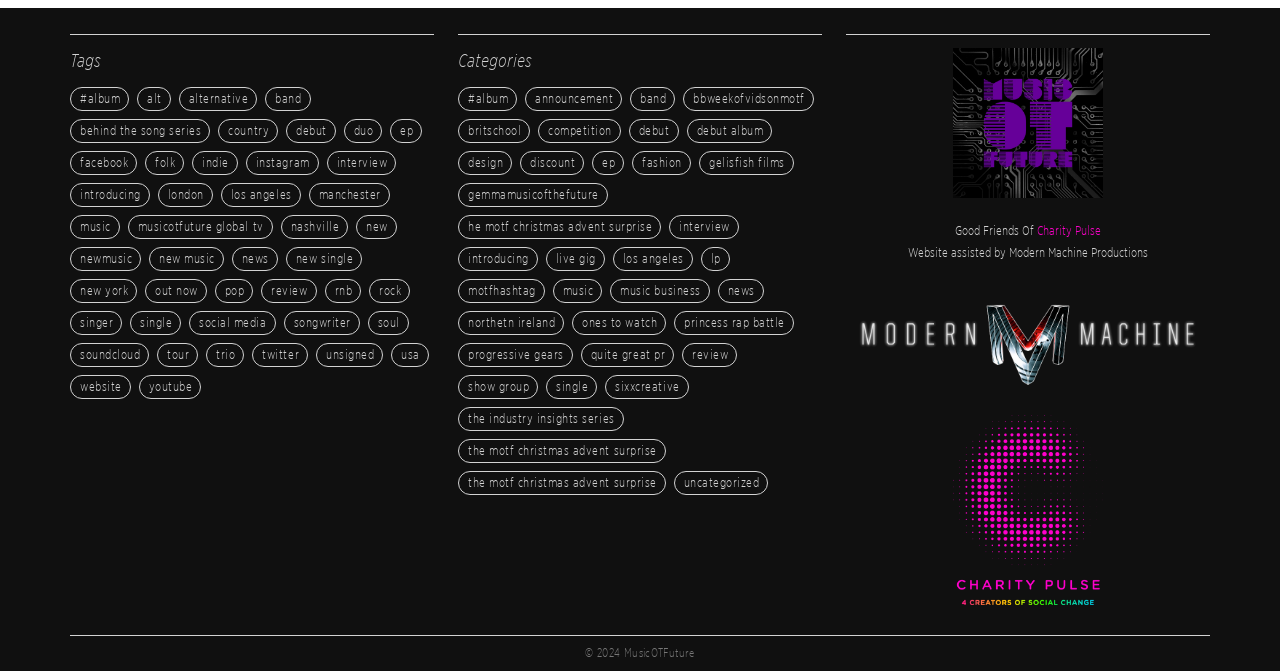Identify the bounding box coordinates of the clickable region required to complete the instruction: "Click on the 'Tags' heading". The coordinates should be given as four float numbers within the range of 0 and 1, i.e., [left, top, right, bottom].

[0.055, 0.072, 0.339, 0.109]